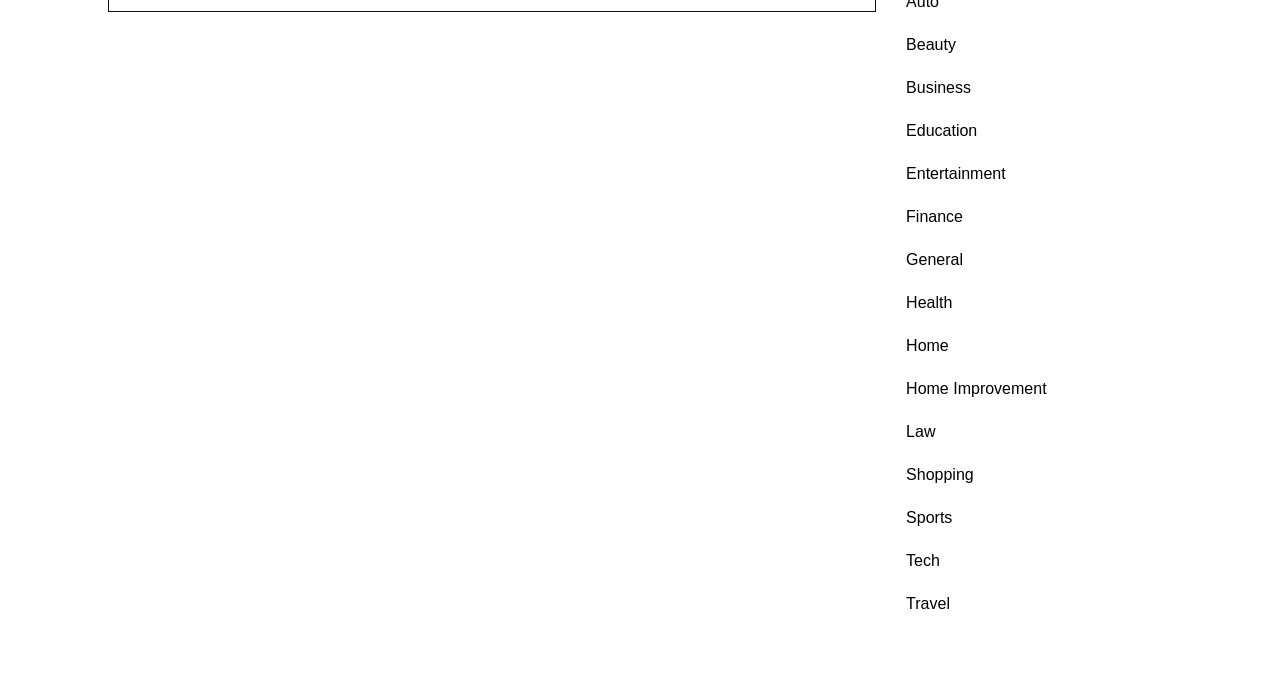Please answer the following query using a single word or phrase: 
How many categories are available?

15